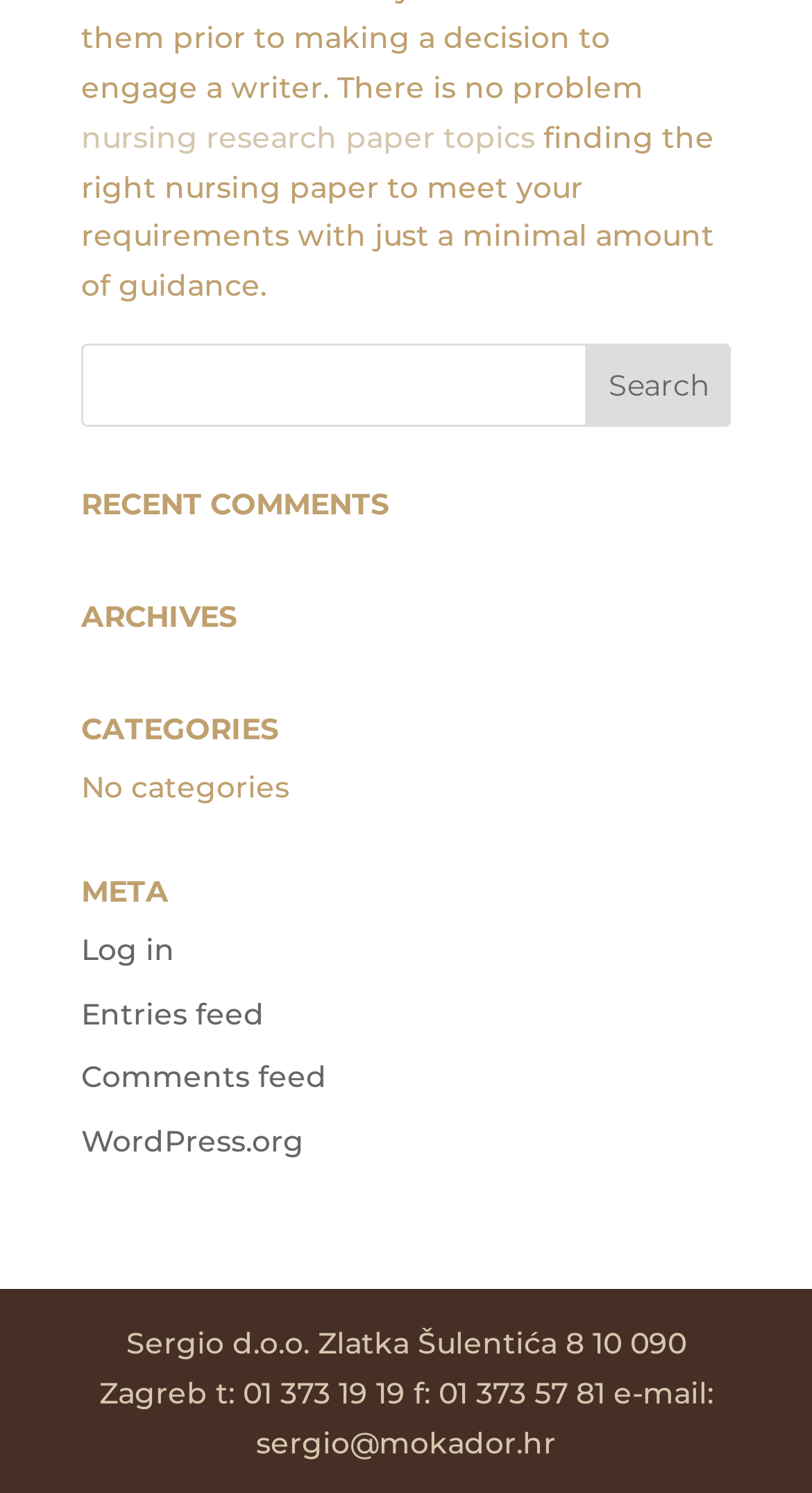How many links are available in the 'META' section?
Refer to the image and provide a one-word or short phrase answer.

4